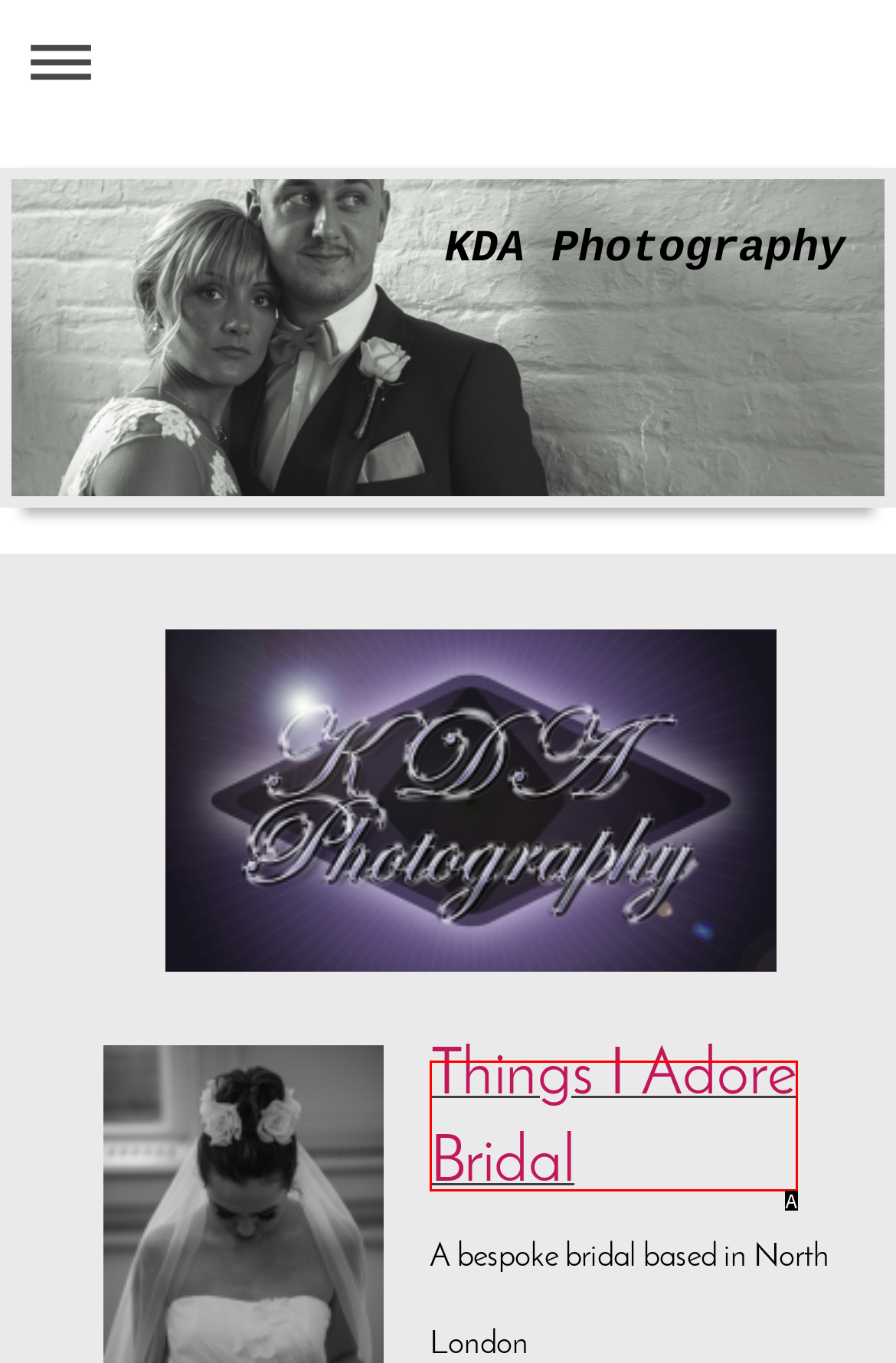Determine which option matches the description: Things I Adore Bridal. Answer using the letter of the option.

A